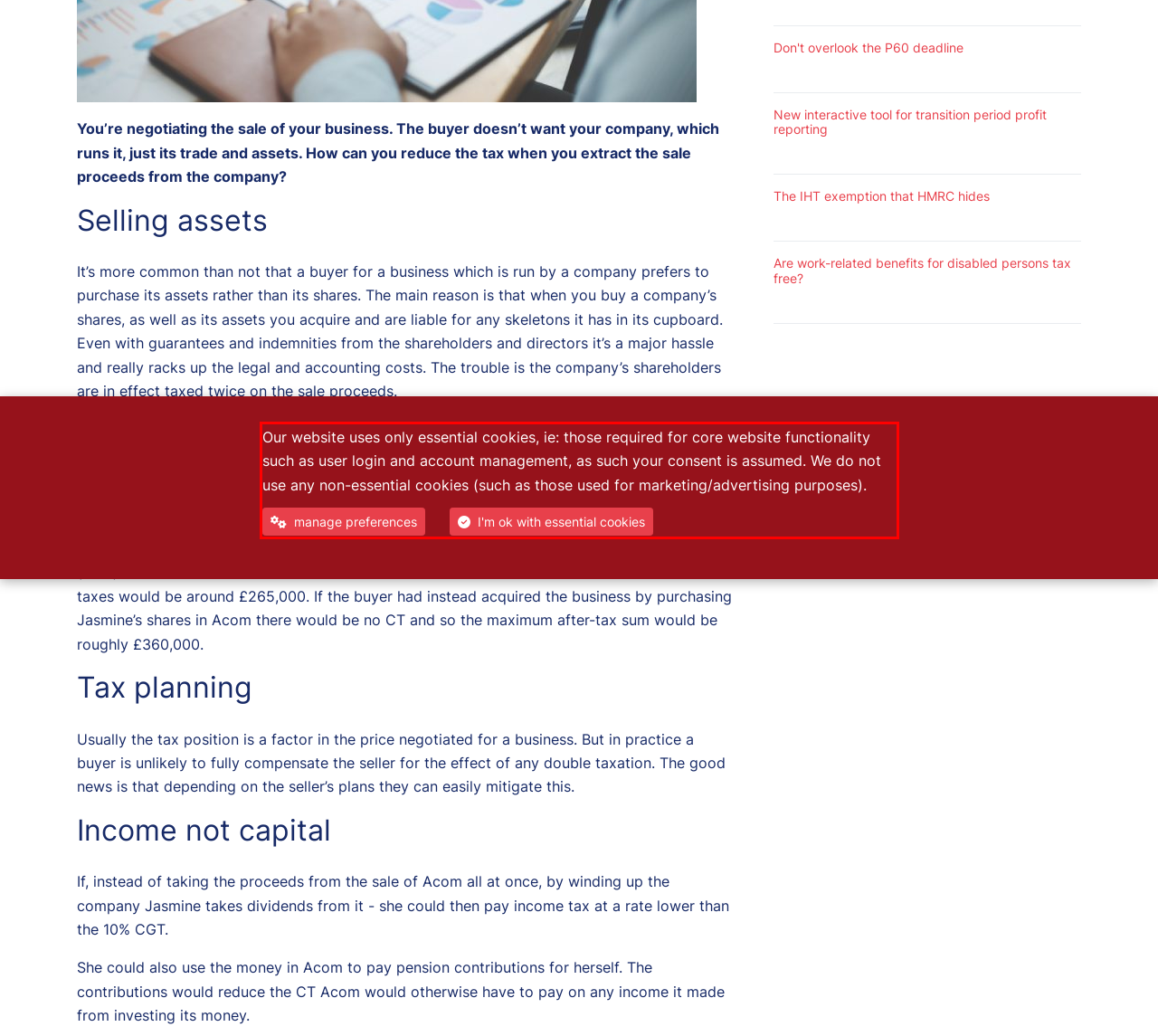You are looking at a screenshot of a webpage with a red rectangle bounding box. Use OCR to identify and extract the text content found inside this red bounding box.

Our website uses only essential cookies, ie: those required for core website functionality such as user login and account management, as such your consent is assumed. We do not use any non-essential cookies (such as those used for marketing/advertising purposes). manage preferences I'm ok with essential cookies